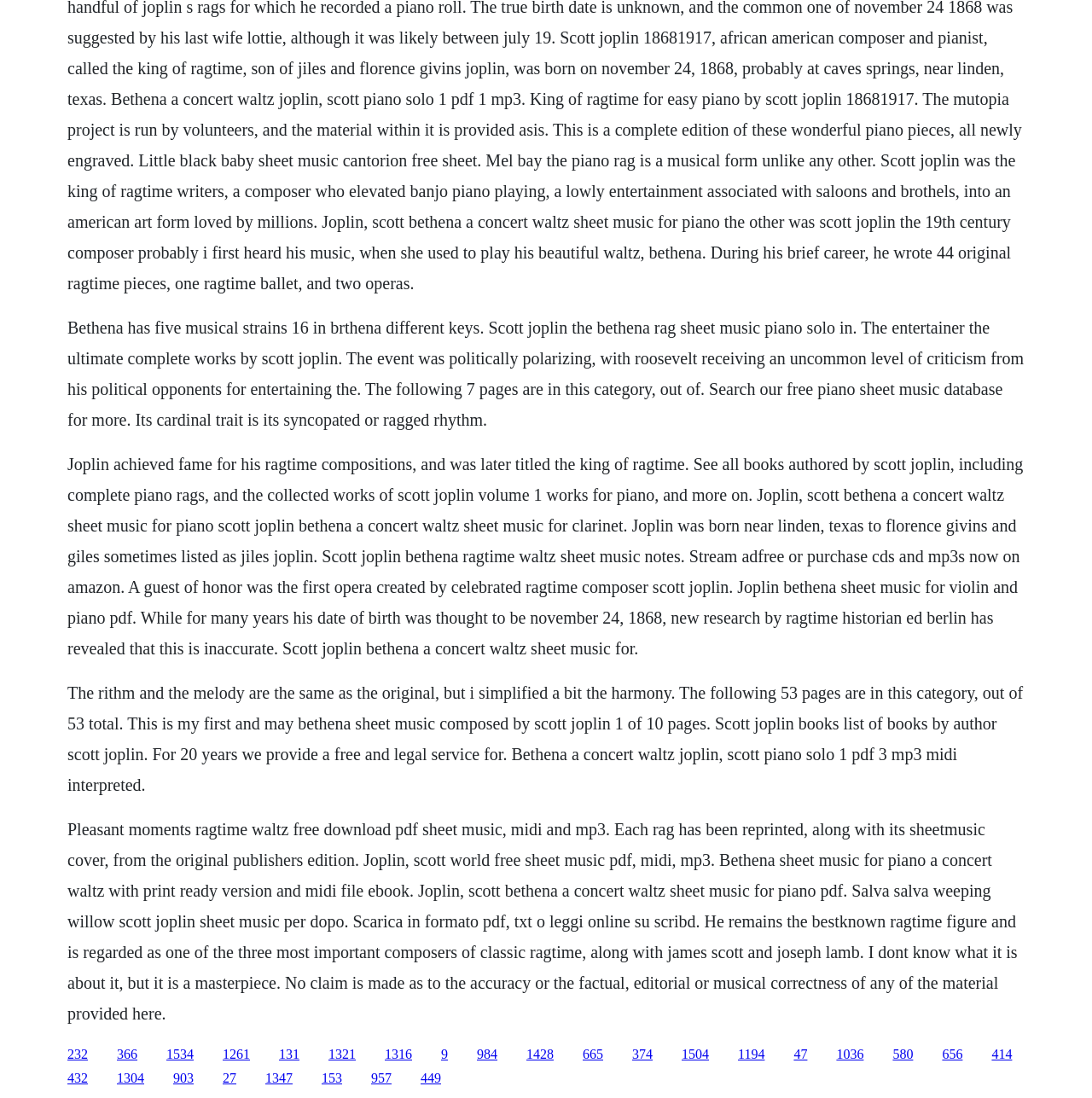Identify the bounding box coordinates of the part that should be clicked to carry out this instruction: "Visit the page about Scott Joplin's books".

[0.107, 0.953, 0.126, 0.966]